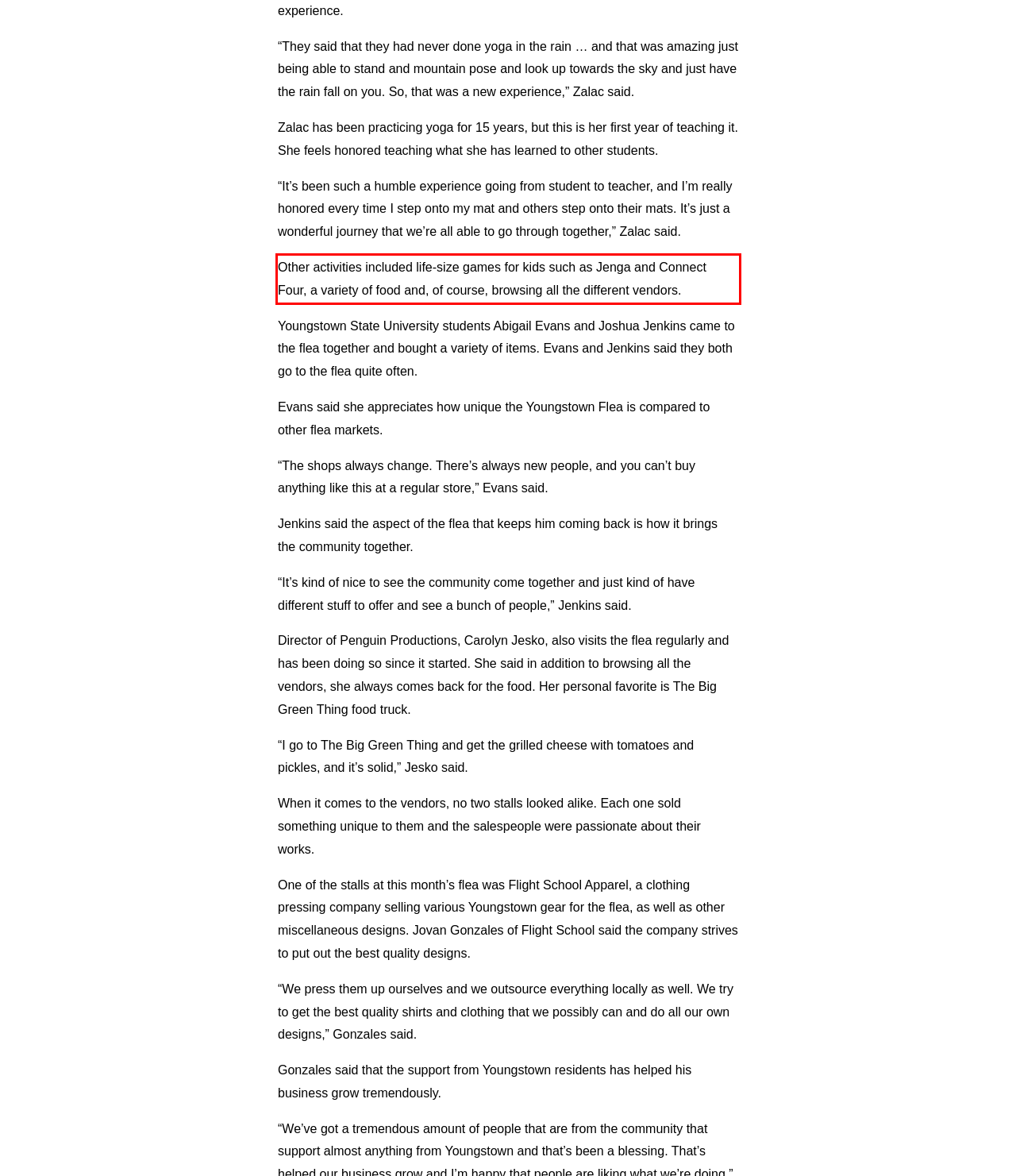View the screenshot of the webpage and identify the UI element surrounded by a red bounding box. Extract the text contained within this red bounding box.

Other activities included life-size games for kids such as Jenga and Connect Four, a variety of food and, of course, browsing all the different vendors.